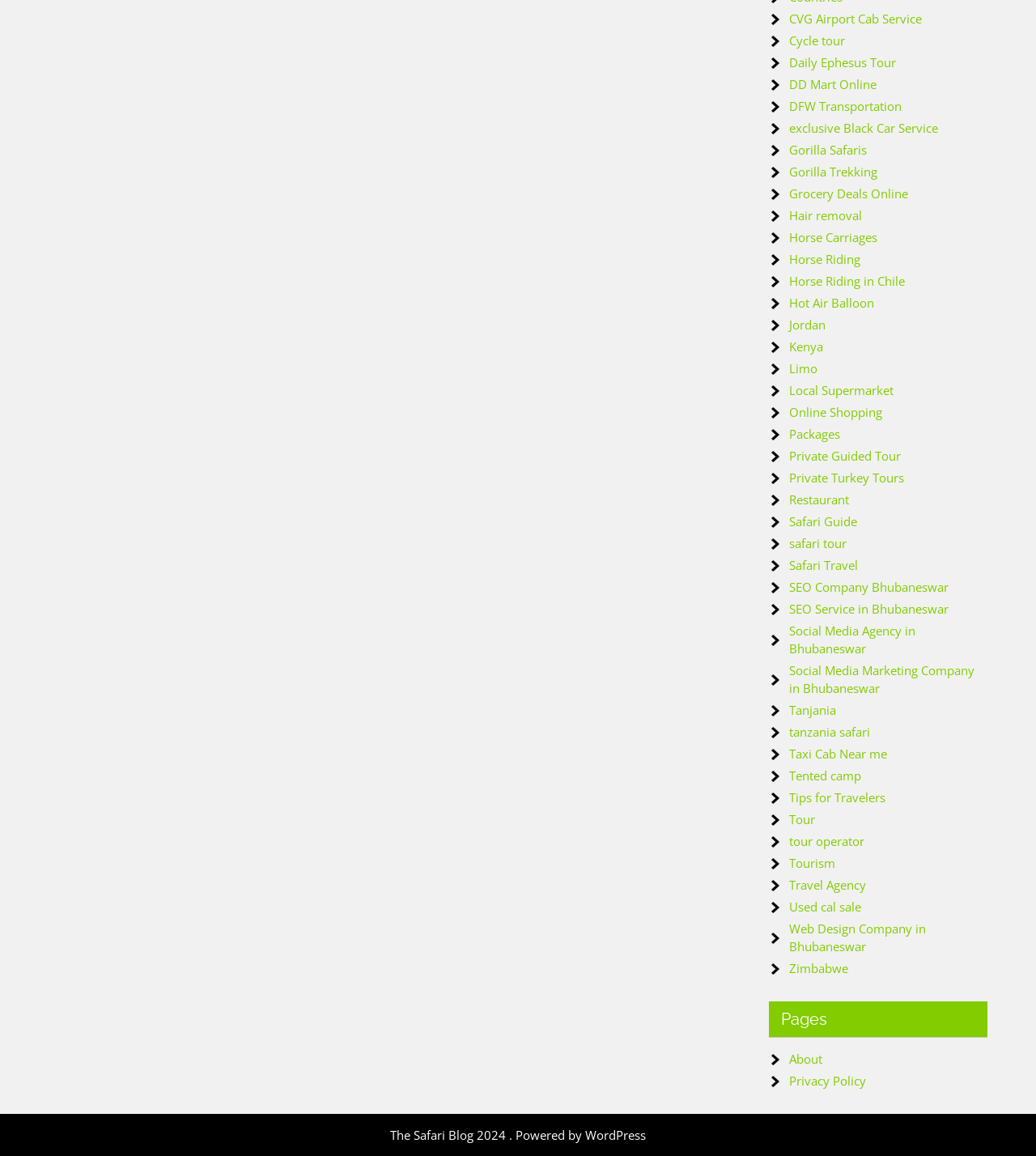Bounding box coordinates are specified in the format (top-left x, top-left y, bottom-right x, bottom-right y). All values are floating point numbers bounded between 0 and 1. Please provide the bounding box coordinate of the region this sentence describes: About

[0.762, 0.909, 0.794, 0.923]